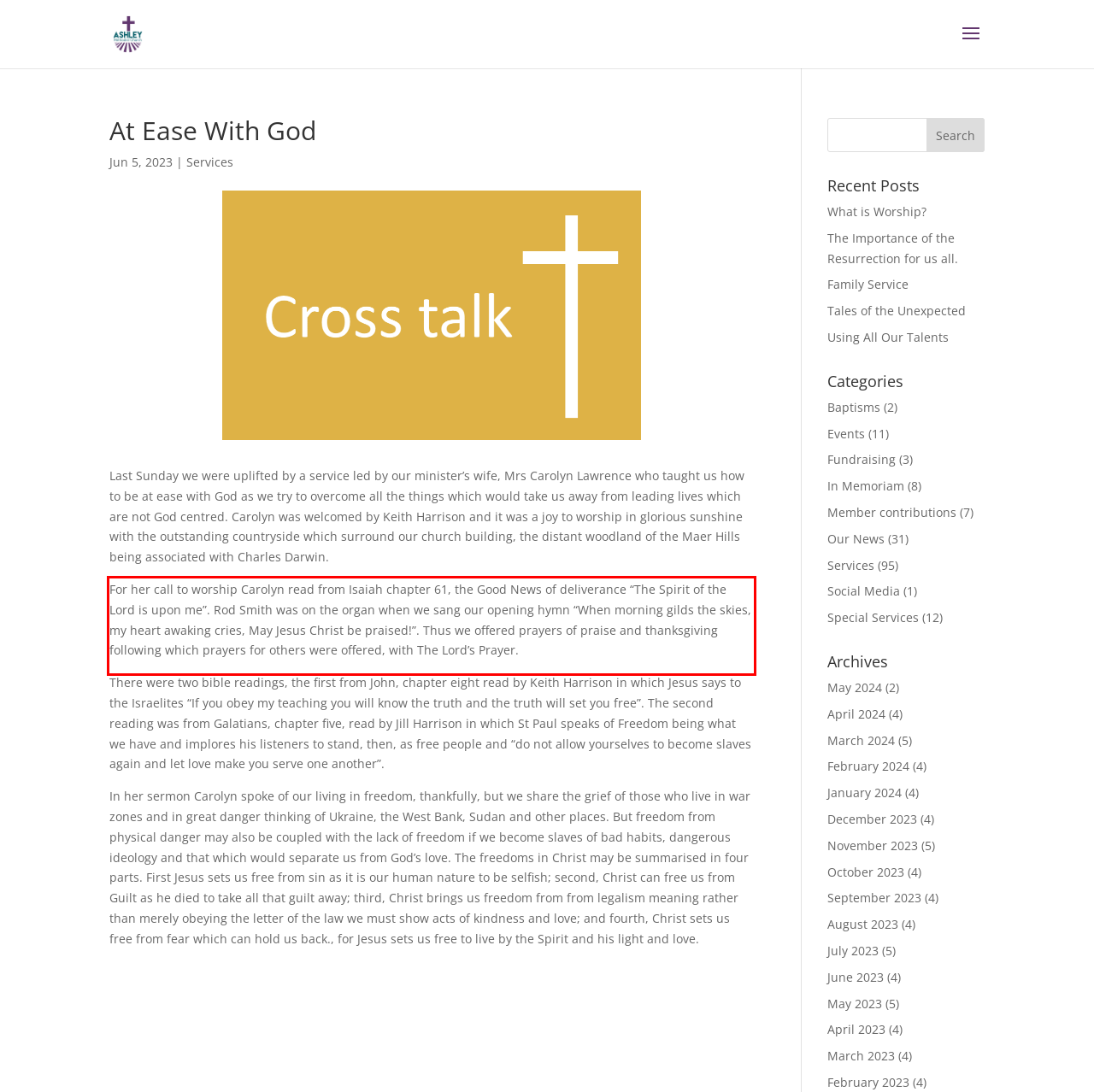You have a screenshot of a webpage with a red bounding box. Use OCR to generate the text contained within this red rectangle.

For her call to worship Carolyn read from Isaiah chapter 61, the Good News of deliverance “The Spirit of the Lord is upon me”. Rod Smith was on the organ when we sang our opening hymn “When morning gilds the skies, my heart awaking cries, May Jesus Christ be praised!”. Thus we offered prayers of praise and thanksgiving following which prayers for others were offered, with The Lord’s Prayer.